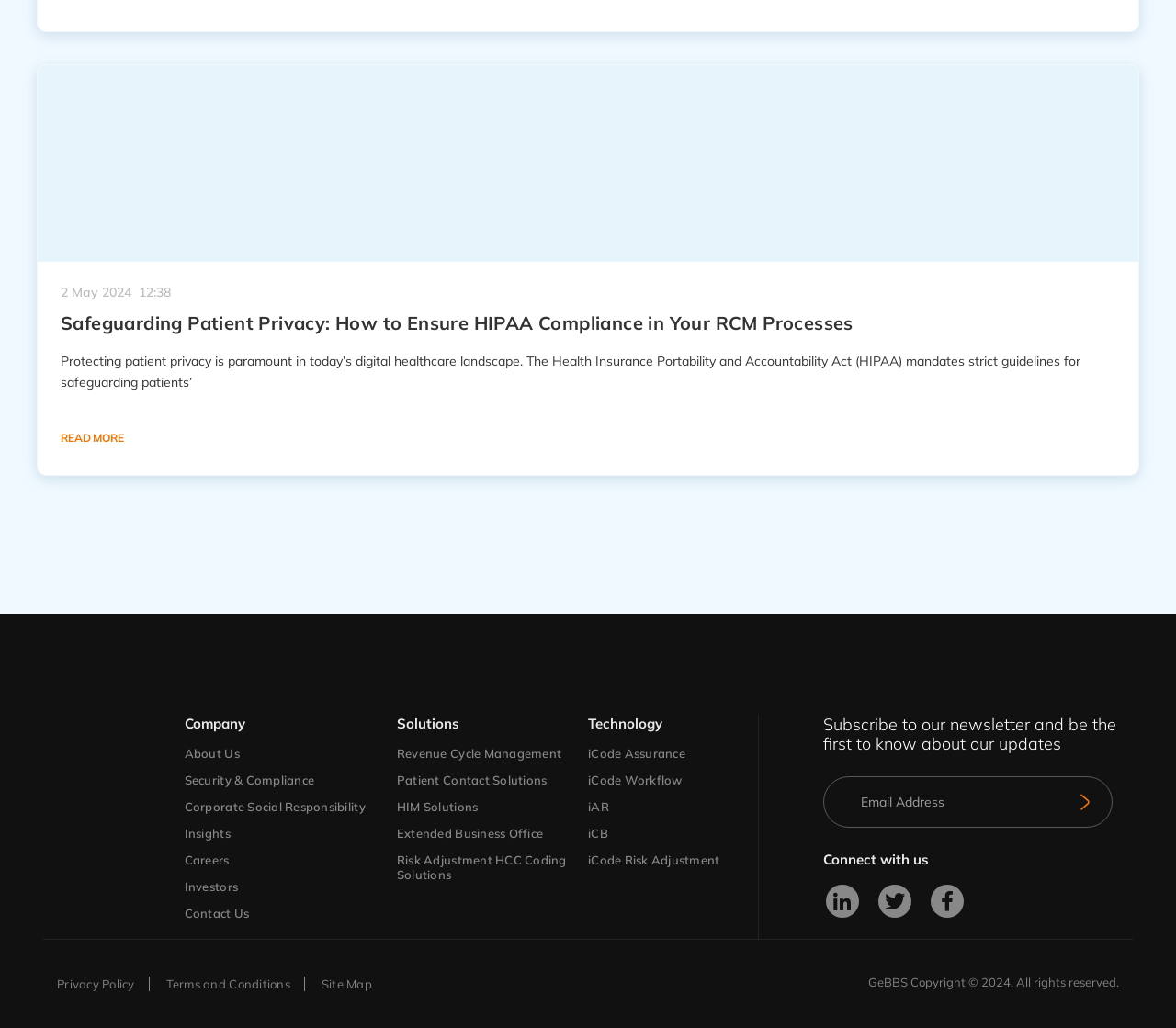Identify the bounding box coordinates for the UI element described as: "اشتراک".

None